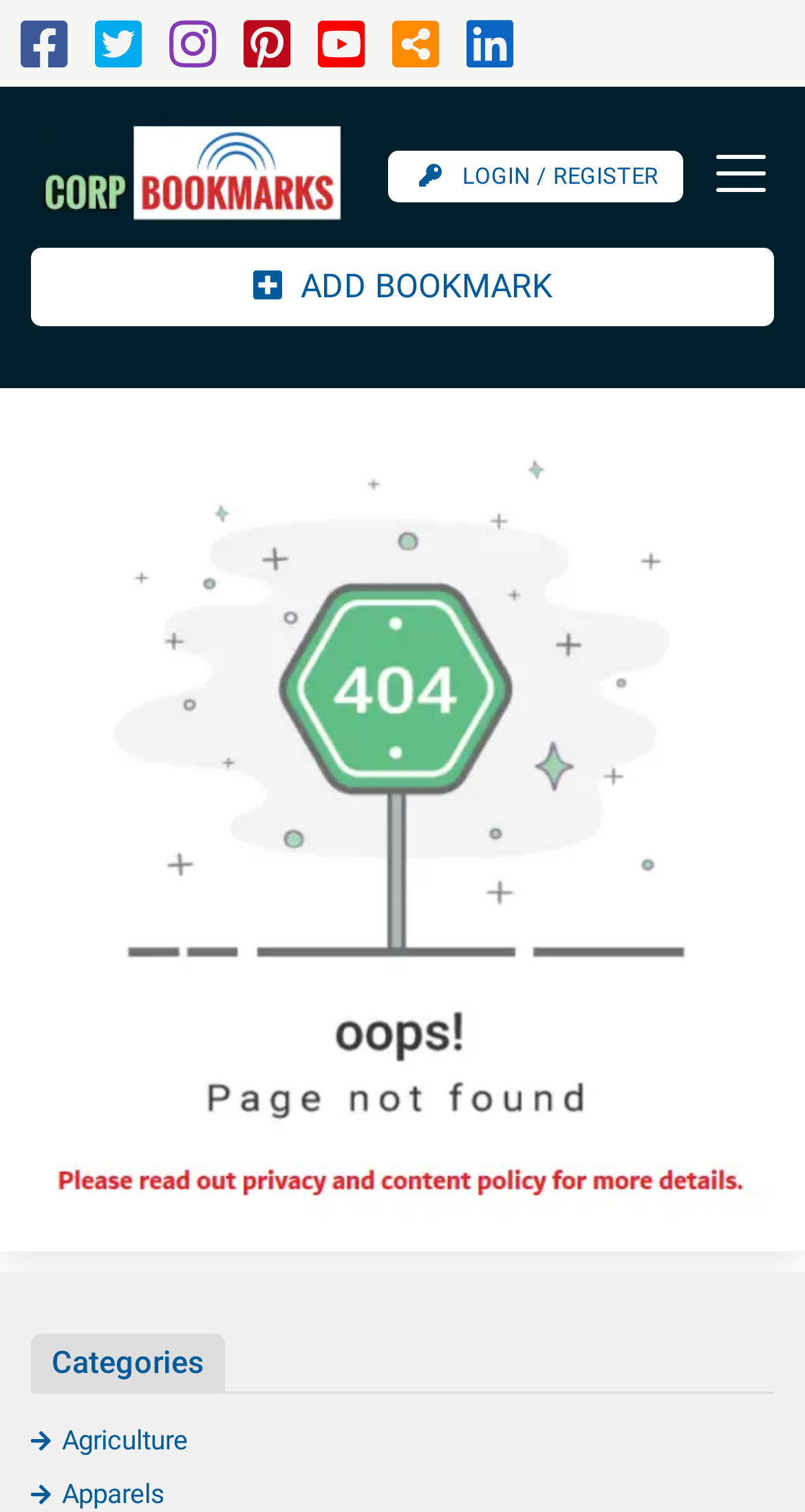Determine the bounding box coordinates in the format (top-left x, top-left y, bottom-right x, bottom-right y). Ensure all values are floating point numbers between 0 and 1. Identify the bounding box of the UI element described by: title="RSS Feed"

[0.487, 0.026, 0.546, 0.046]